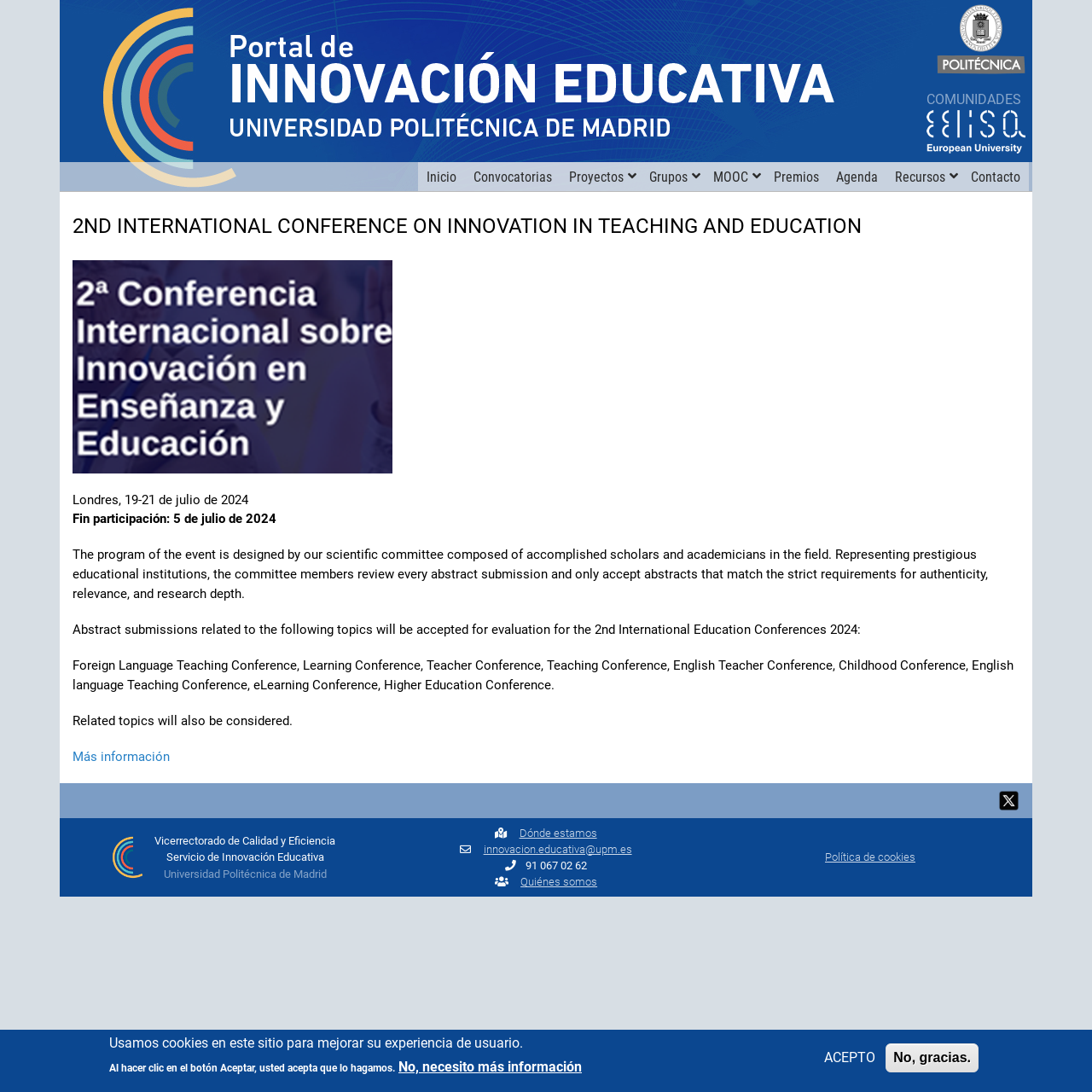Please locate the bounding box coordinates of the element that should be clicked to achieve the given instruction: "check Contacto".

[0.885, 0.151, 0.938, 0.173]